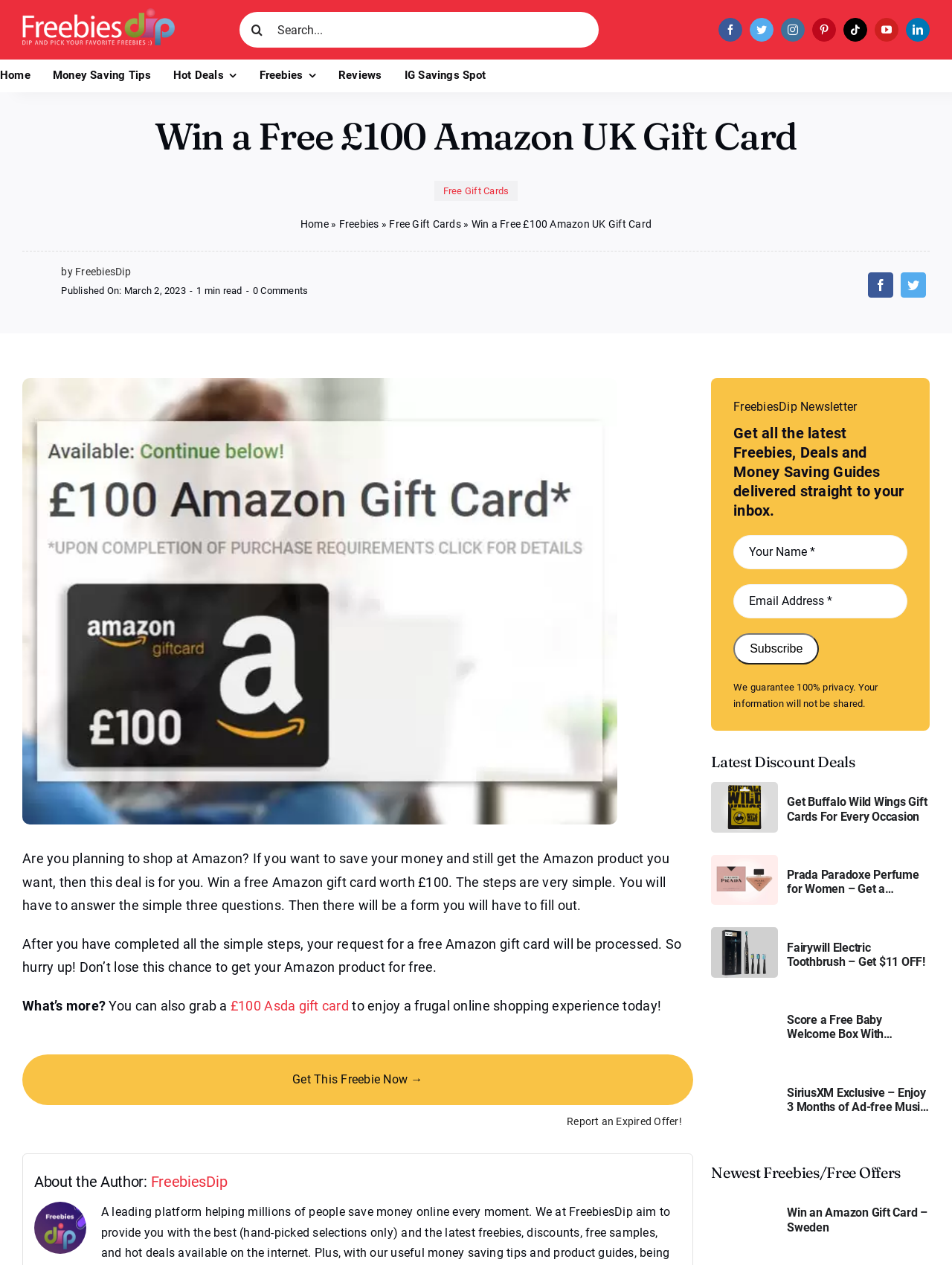Determine the bounding box coordinates of the clickable element to complete this instruction: "Search for a keyword". Provide the coordinates in the format of four float numbers between 0 and 1, [left, top, right, bottom].

[0.251, 0.009, 0.629, 0.038]